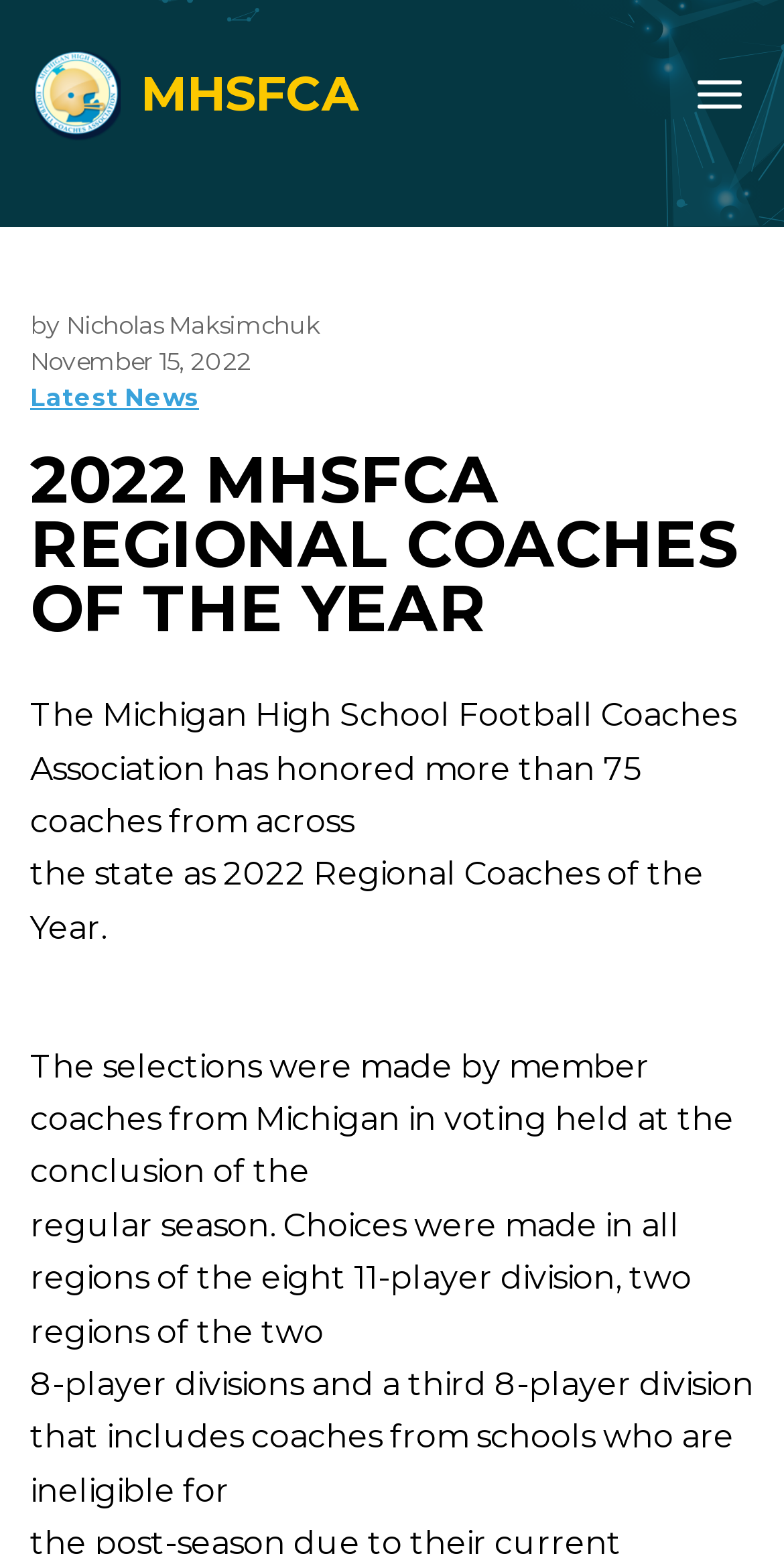Answer the question using only one word or a concise phrase: How many coaches were honored?

more than 75